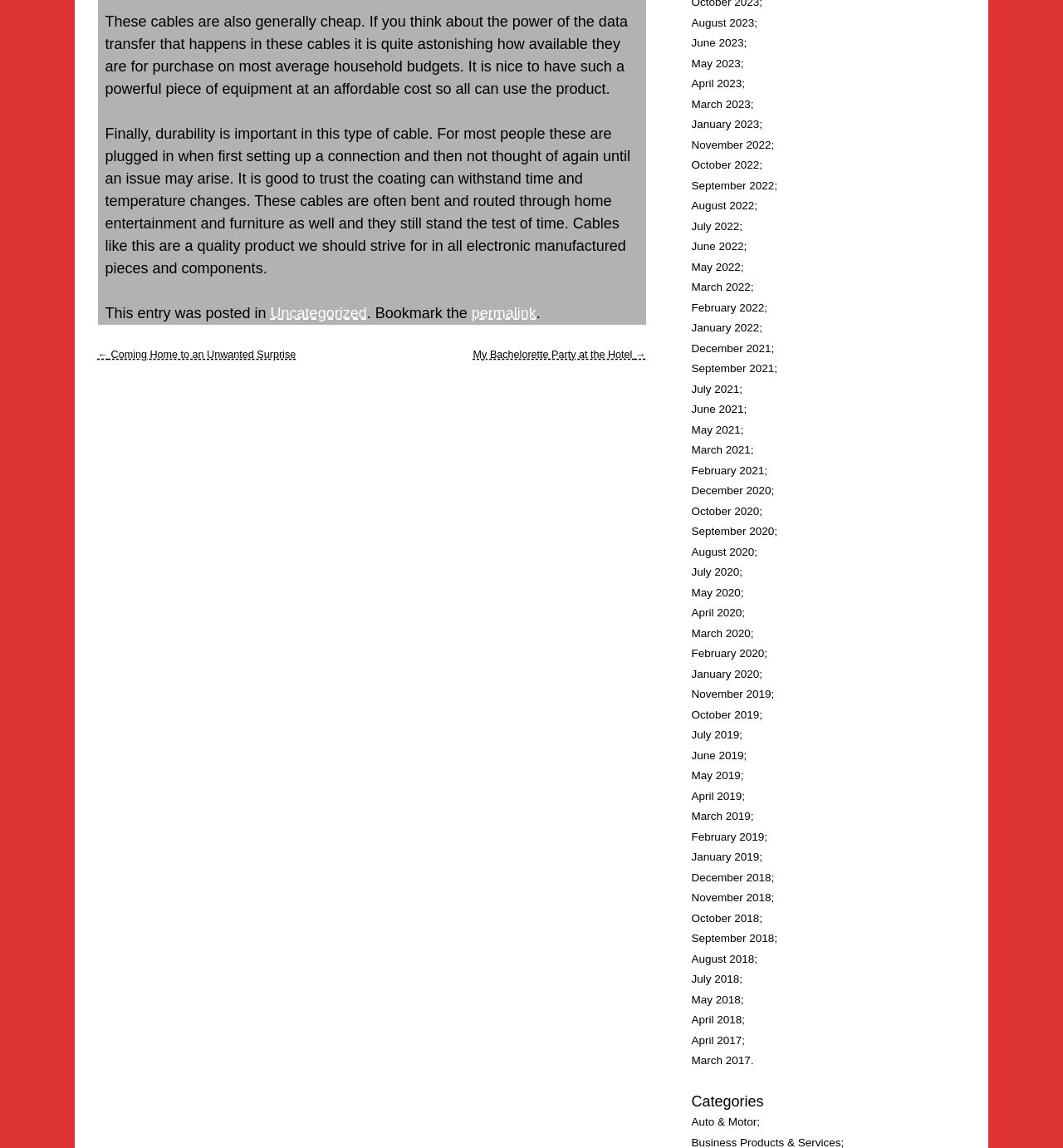Provide the bounding box coordinates of the UI element this sentence describes: "Cat Food".

None